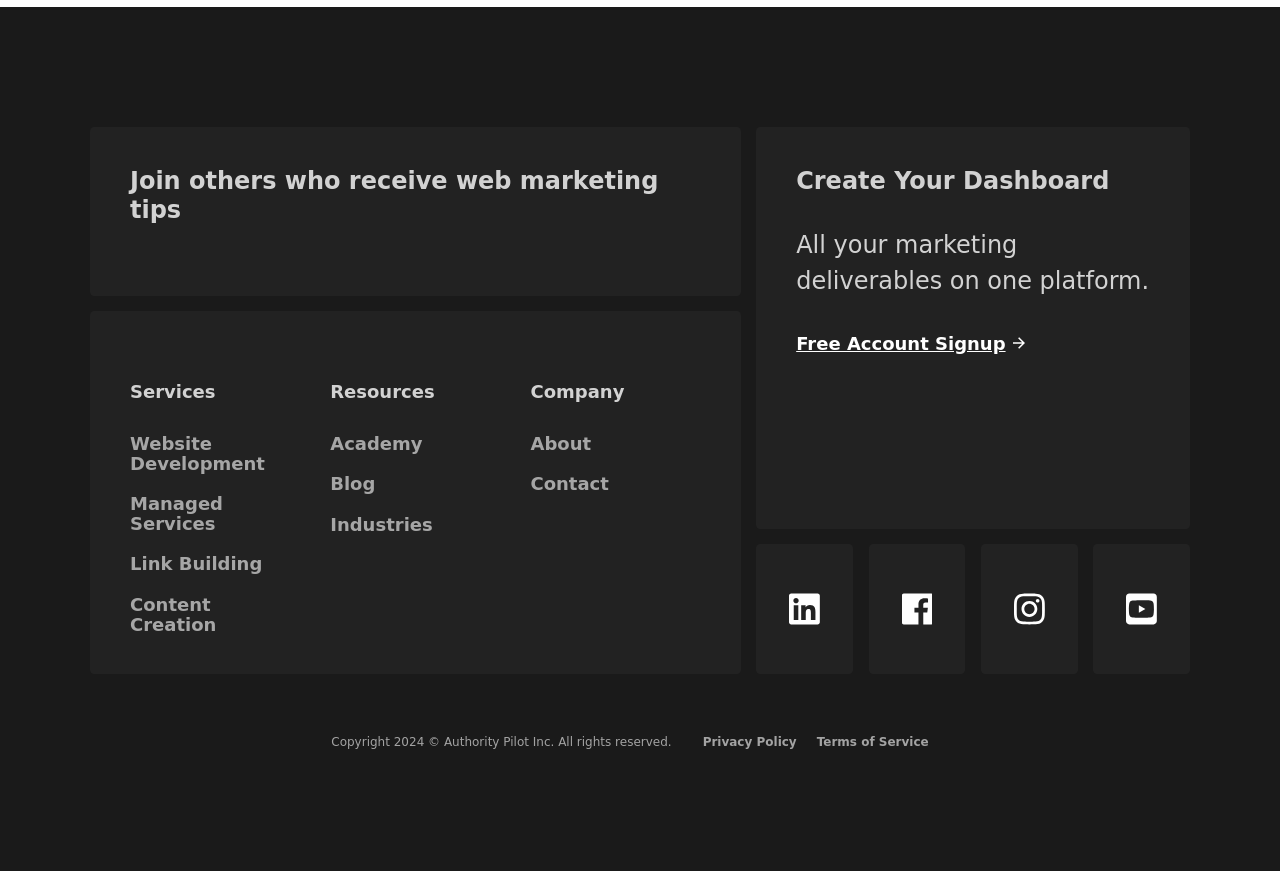Give a short answer to this question using one word or a phrase:
What social media platforms is this company on?

LinkedIn, Facebook, Instagram, Youtube